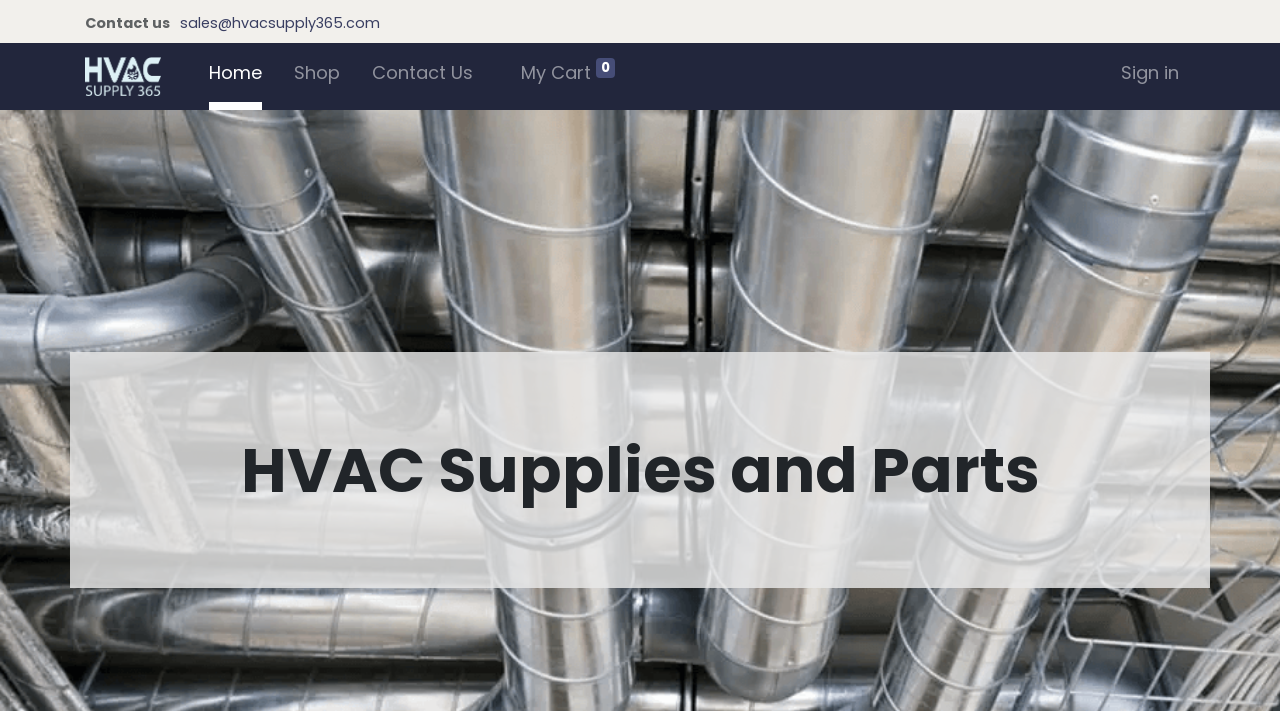Provide the bounding box coordinates in the format (top-left x, top-left y, bottom-right x, bottom-right y). All values are floating point numbers between 0 and 1. Determine the bounding box coordinate of the UI element described as: Sign in

[0.876, 0.06, 0.921, 0.155]